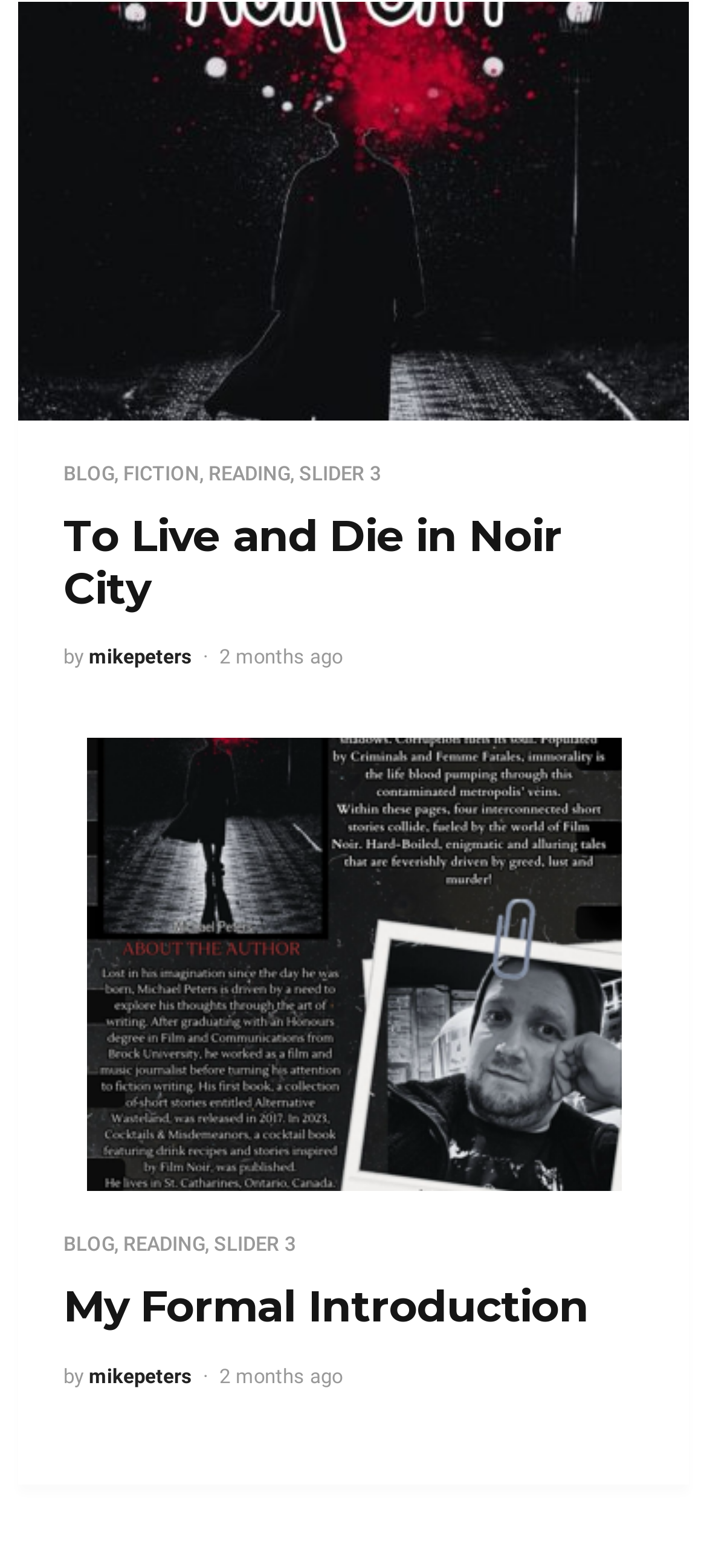How old are the blog posts?
Using the information from the image, answer the question thoroughly.

I determined the age of the blog posts by looking at the links with the text '2 months ago' which are located below the headings of the blog posts.